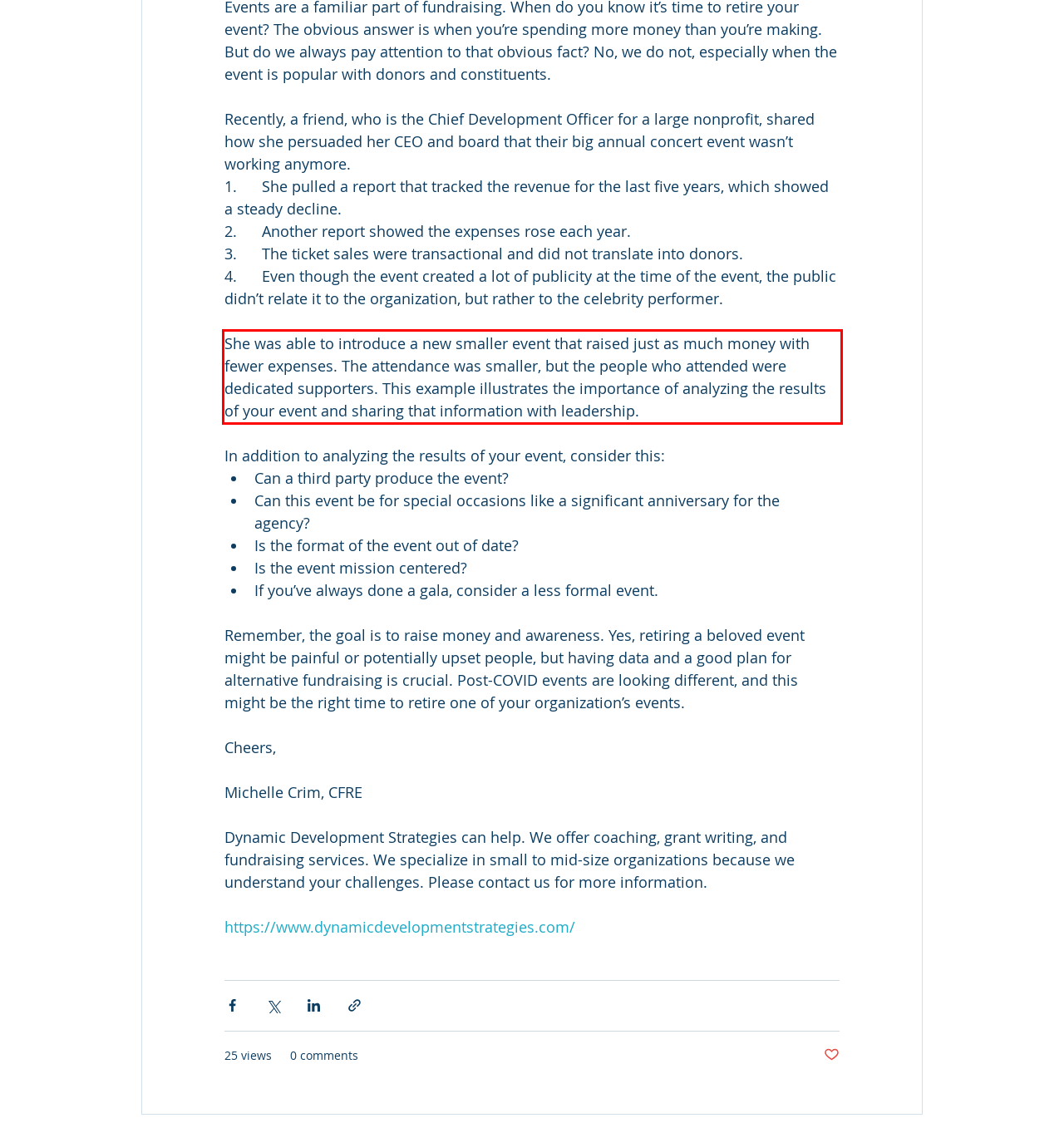From the given screenshot of a webpage, identify the red bounding box and extract the text content within it.

She was able to introduce a new smaller event that raised just as much money with fewer expenses. The attendance was smaller, but the people who attended were dedicated supporters. This example illustrates the importance of analyzing the results of your event and sharing that information with leadership.